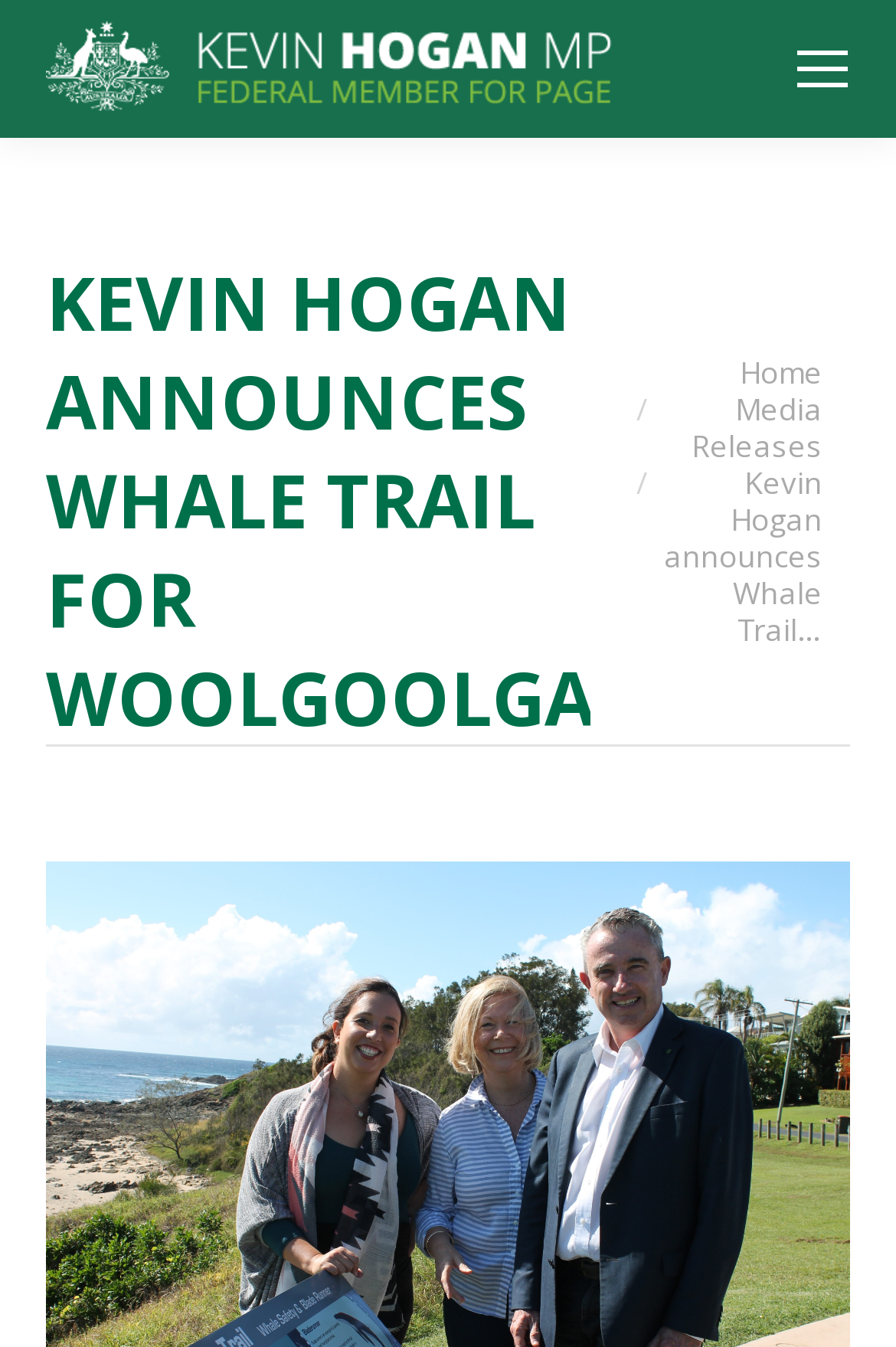What is the current page? Examine the screenshot and reply using just one word or a brief phrase.

Home